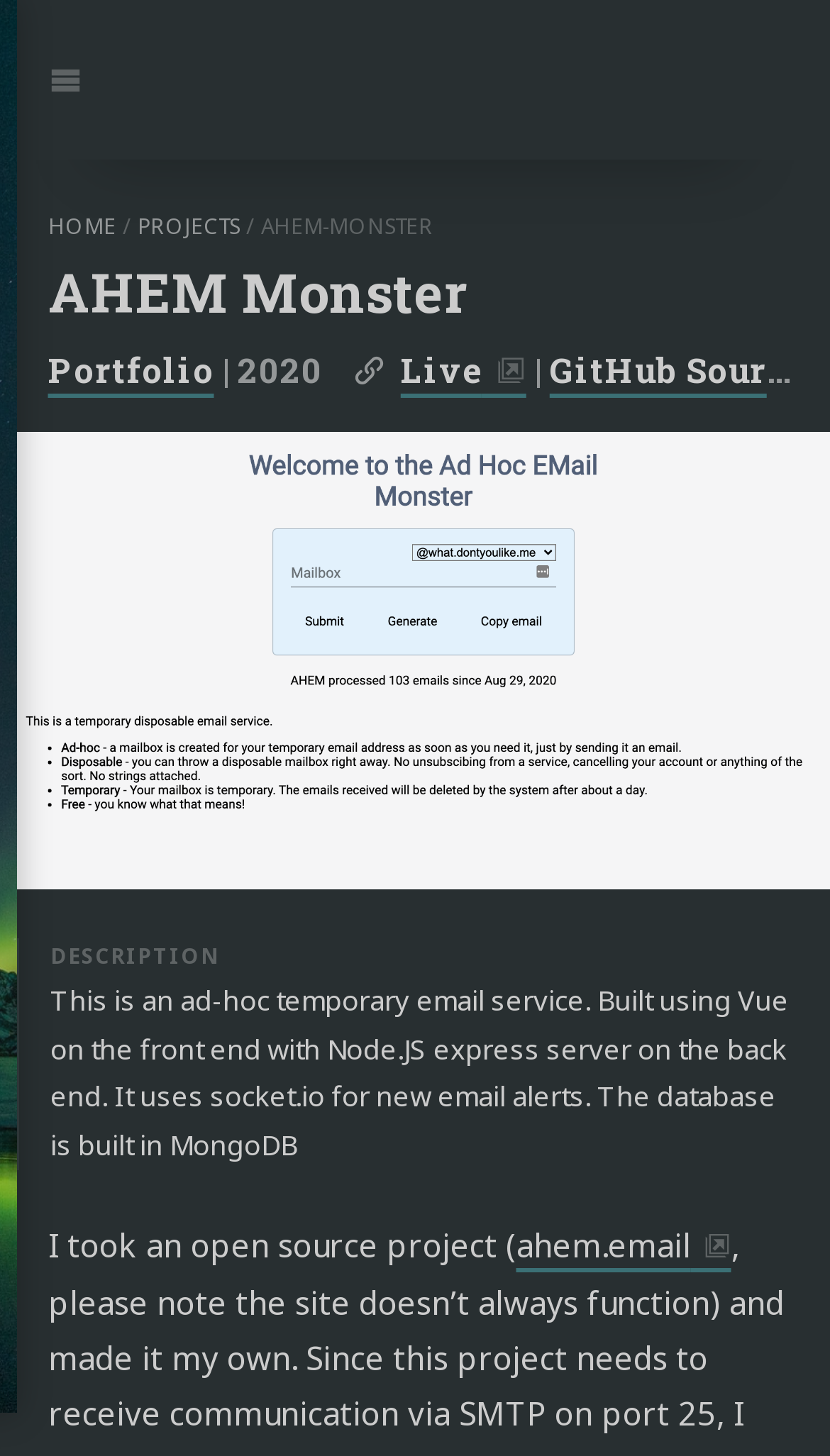Please determine the bounding box coordinates of the element to click on in order to accomplish the following task: "Visit Portfolio". Ensure the coordinates are four float numbers ranging from 0 to 1, i.e., [left, top, right, bottom].

[0.058, 0.239, 0.258, 0.269]